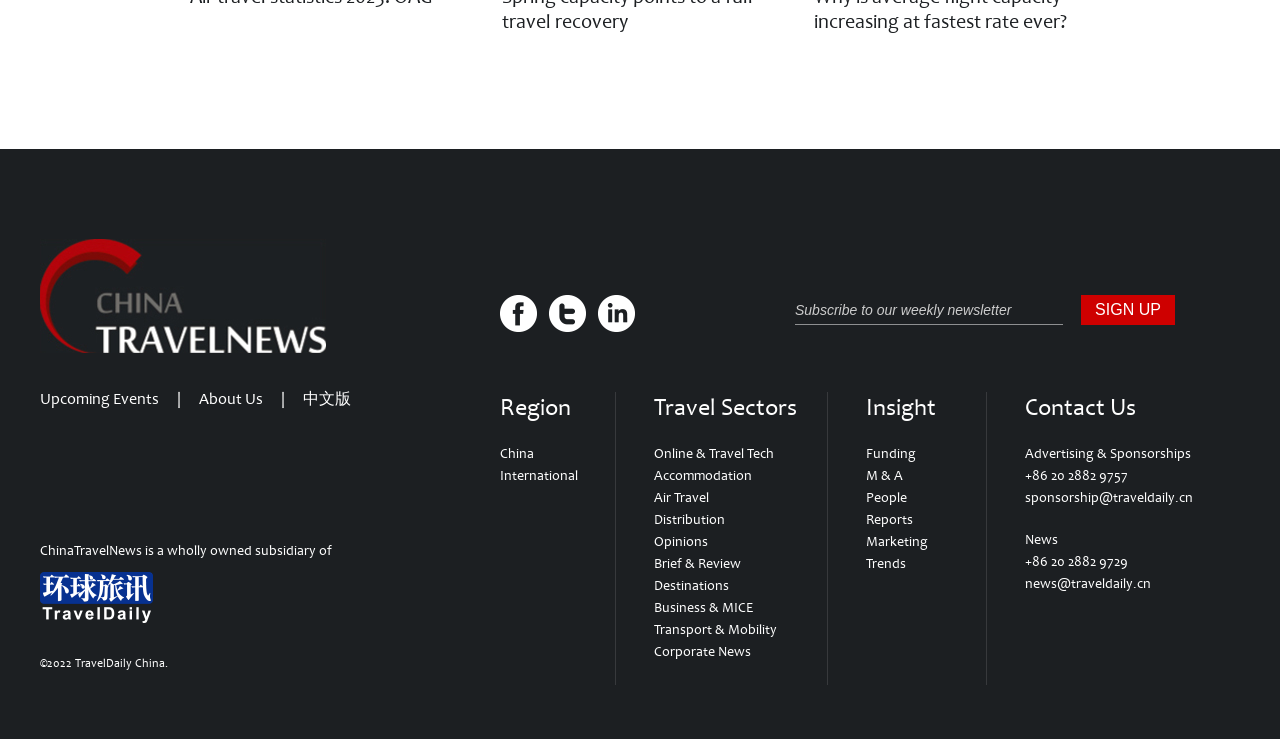How many regions are listed?
Look at the image and respond with a single word or a short phrase.

2